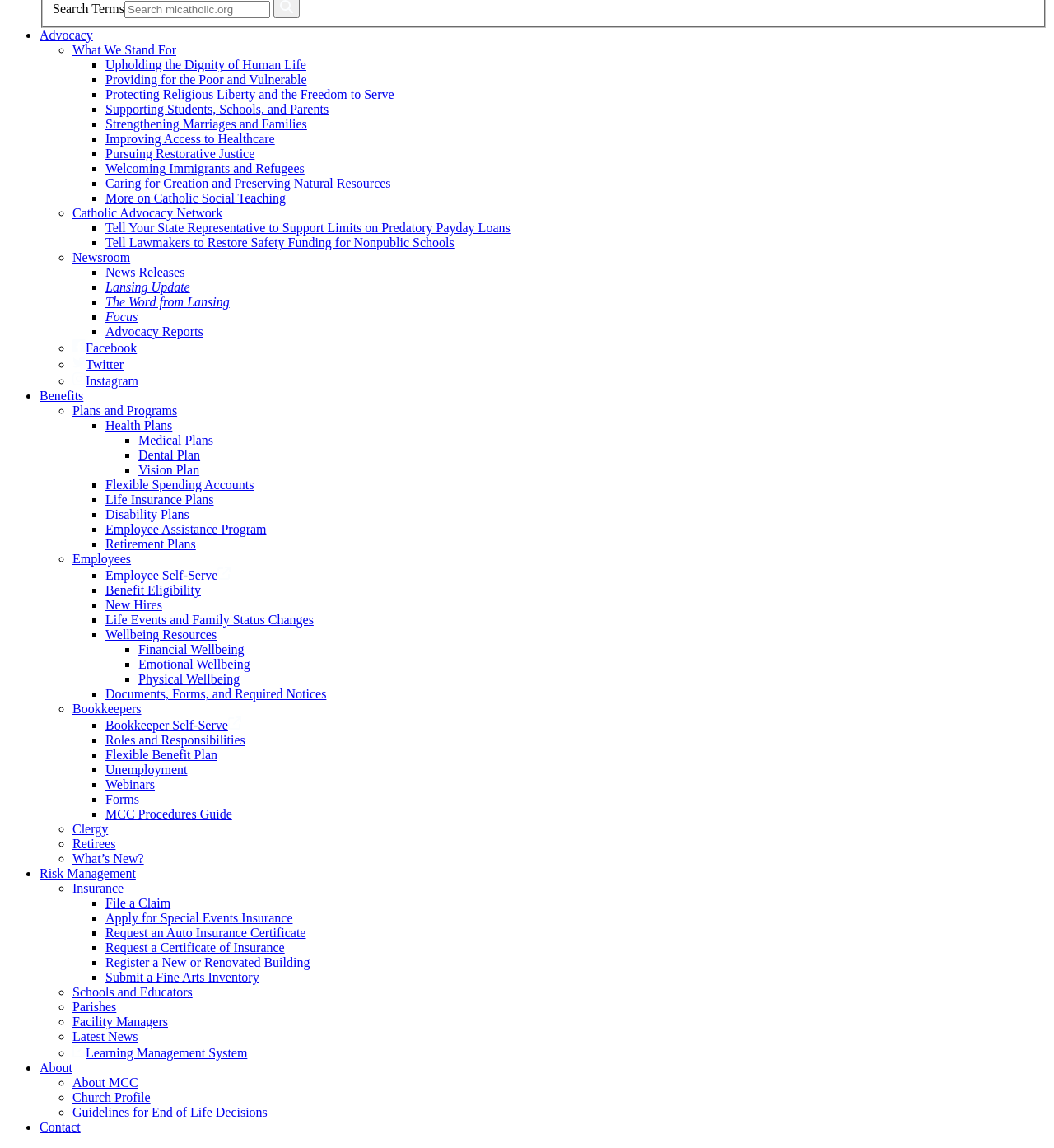Locate the bounding box coordinates of the clickable region to complete the following instruction: "go to home page."

None